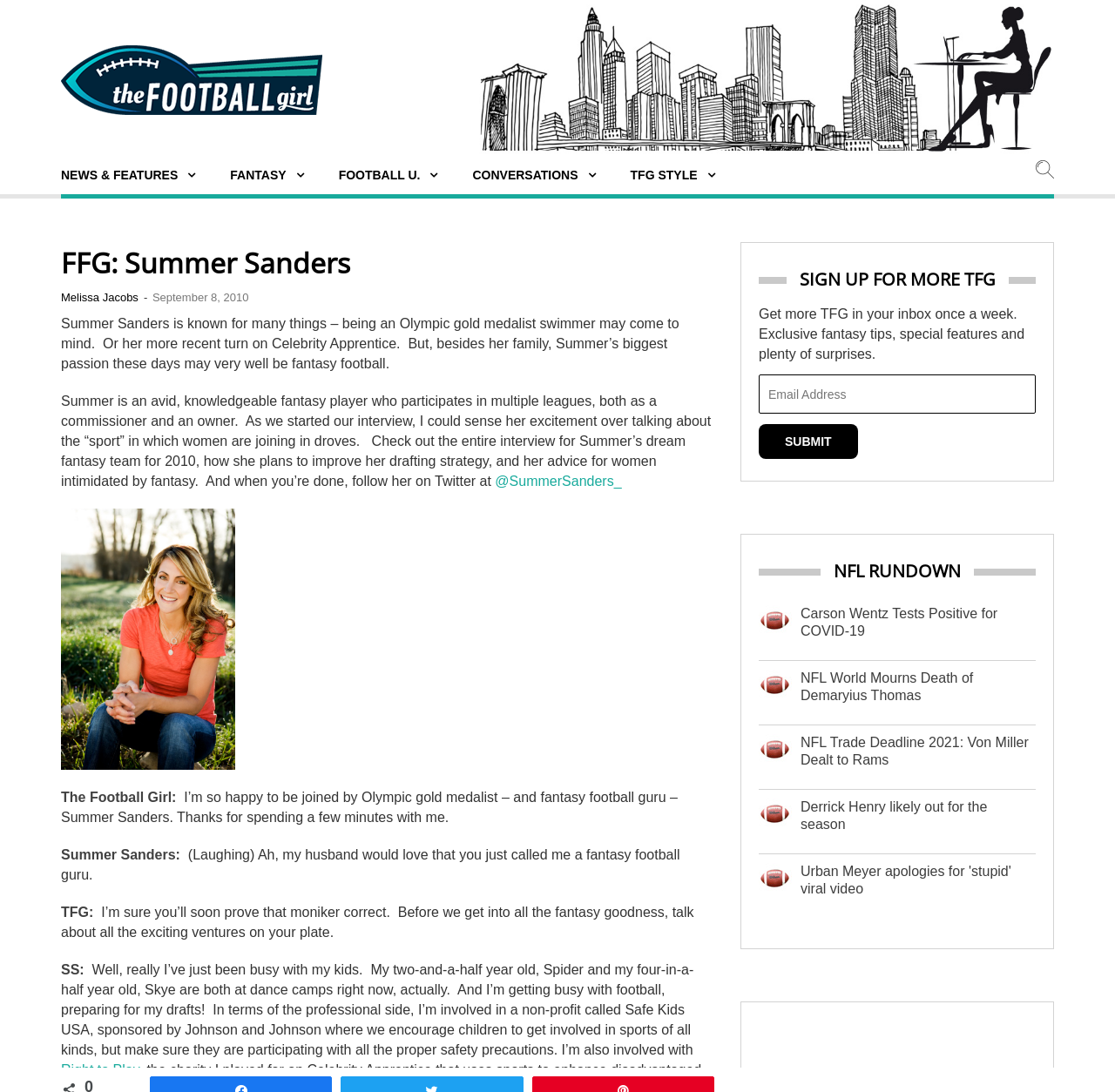Provide an in-depth description of the elements and layout of the webpage.

The webpage is about Summer Sanders, an Olympic gold medalist swimmer, and her passion for fantasy football. At the top left of the page, there is a link to "The Football Girl" with an accompanying image. Below this, there are five links to different sections of the website: "NEWS & FEATURES", "FANTASY", "FOOTBALL U.", "CONVERSATIONS", and "TFG STYLE".

On the right side of the page, there is another link to "The Football Girl" with a smaller image. Below this, there is a heading "FFG: Summer Sanders" followed by a link to the author "Melissa Jacobs" and a timestamp "September 8, 2010". 

The main content of the page is an interview with Summer Sanders, where she talks about her passion for fantasy football, her experience as a commissioner and owner of multiple leagues, and her advice for women who are intimidated by fantasy football. The interview is divided into sections, with headings and quotes from Summer Sanders.

At the bottom of the page, there is a section to sign up for more content from "The Football Girl", with a textbox to enter an email address and a "SUBMIT" button. Below this, there is a heading "NFL RUNDOWN" with five links to news articles about the NFL, including stories about Carson Wentz, Demaryius Thomas, and Von Miller.